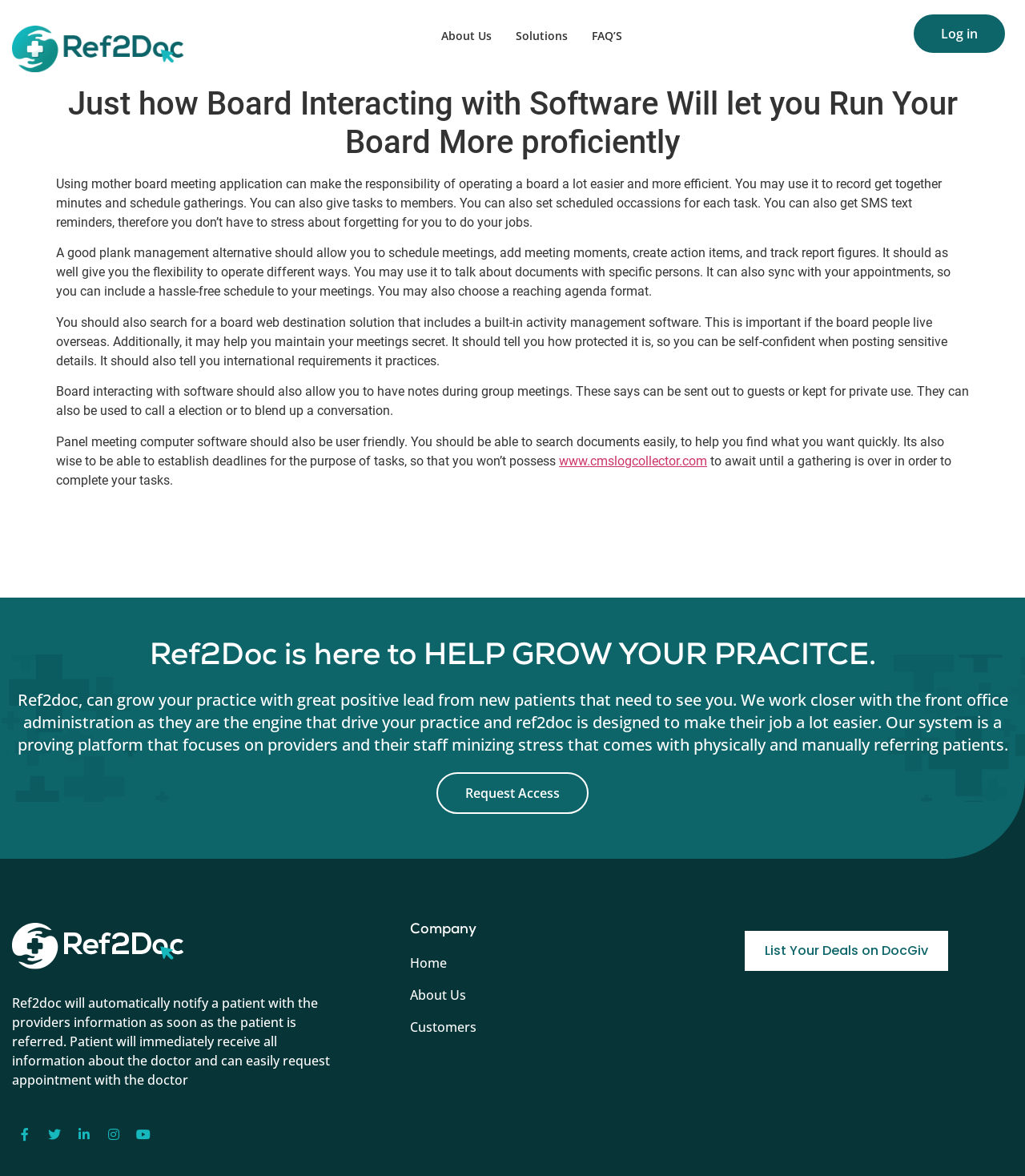Based on the description "List Your Deals on DocGiv", find the bounding box of the specified UI element.

[0.726, 0.792, 0.925, 0.826]